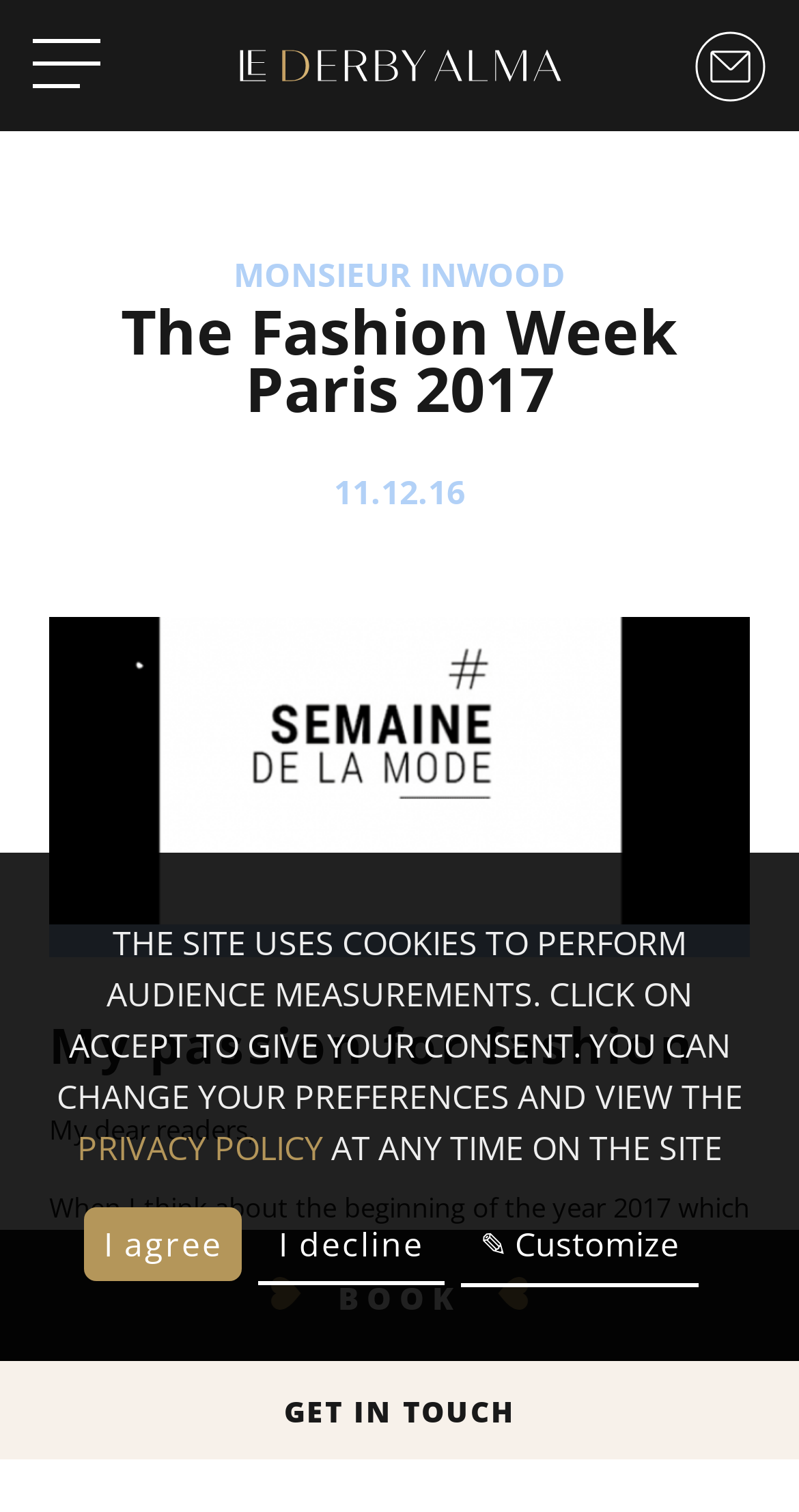Could you specify the bounding box coordinates for the clickable section to complete the following instruction: "Book a room"?

[0.0, 0.813, 1.0, 0.9]